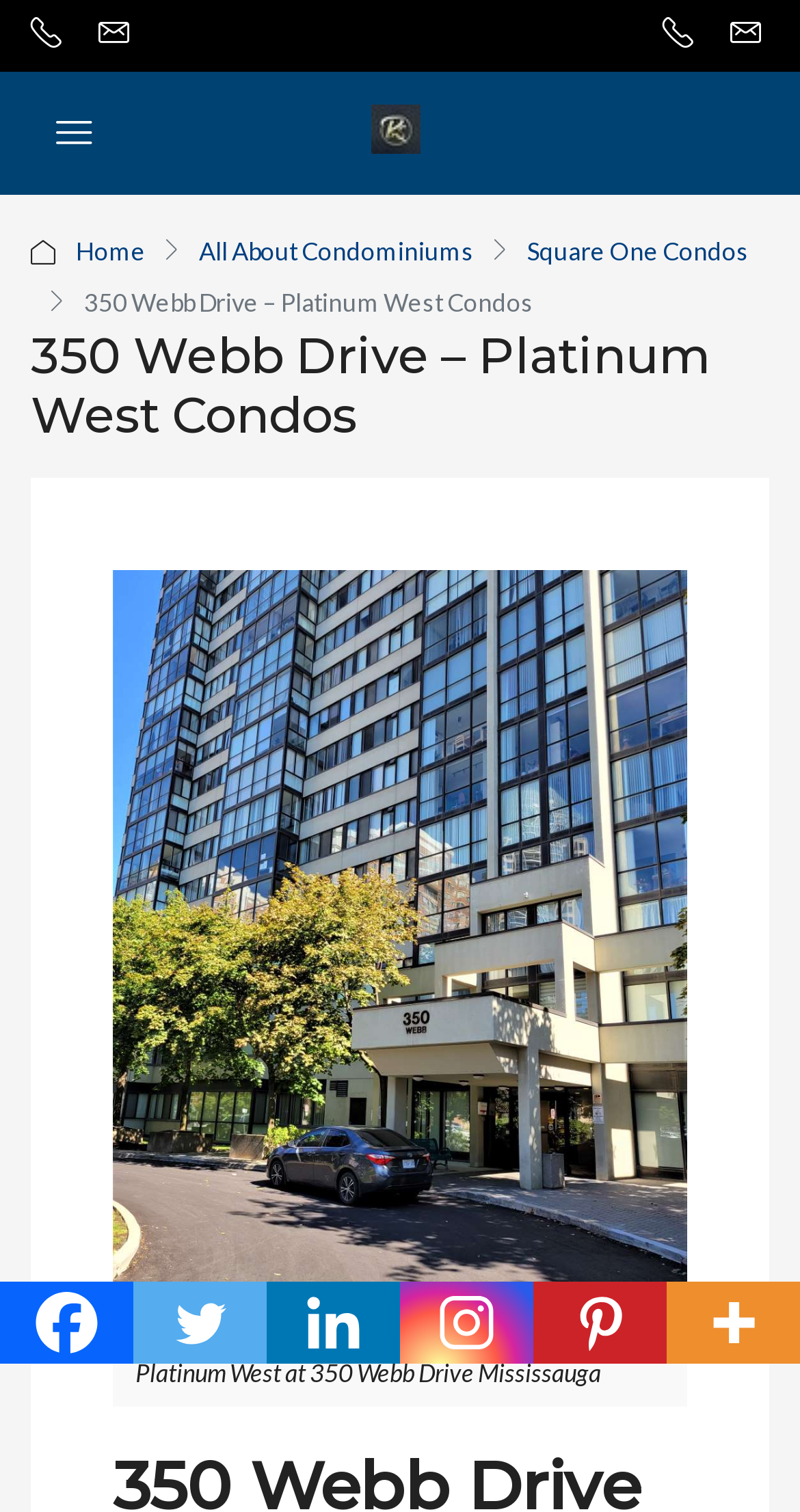What is the address of the condominium?
Look at the screenshot and respond with one word or a short phrase.

350 Webb Drive